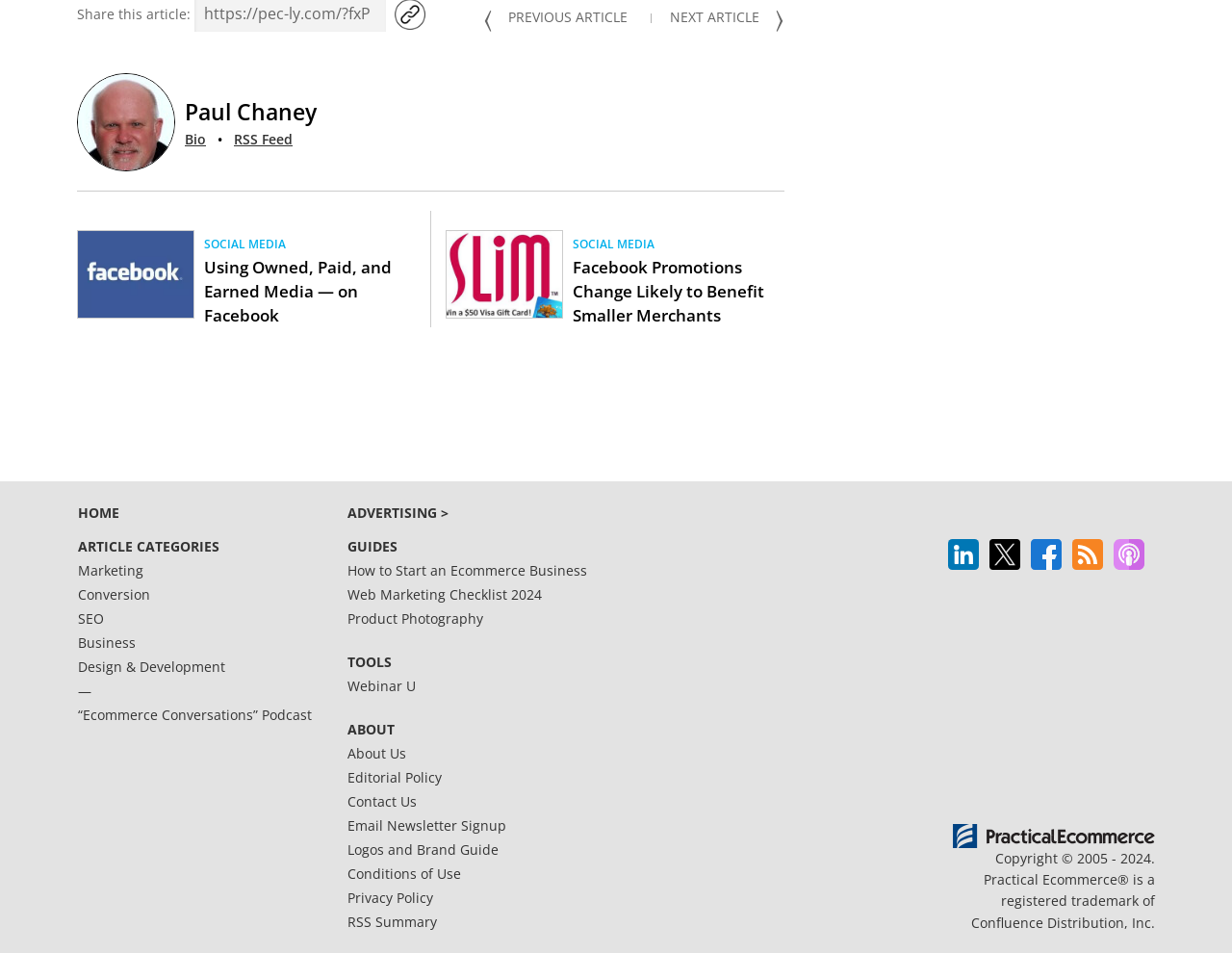Examine the screenshot and answer the question in as much detail as possible: What is the year range of the copyright?

The year range of the copyright is found in the StaticText element with the text 'Copyright © 2005 - 2024.' located at the bottom of the webpage.